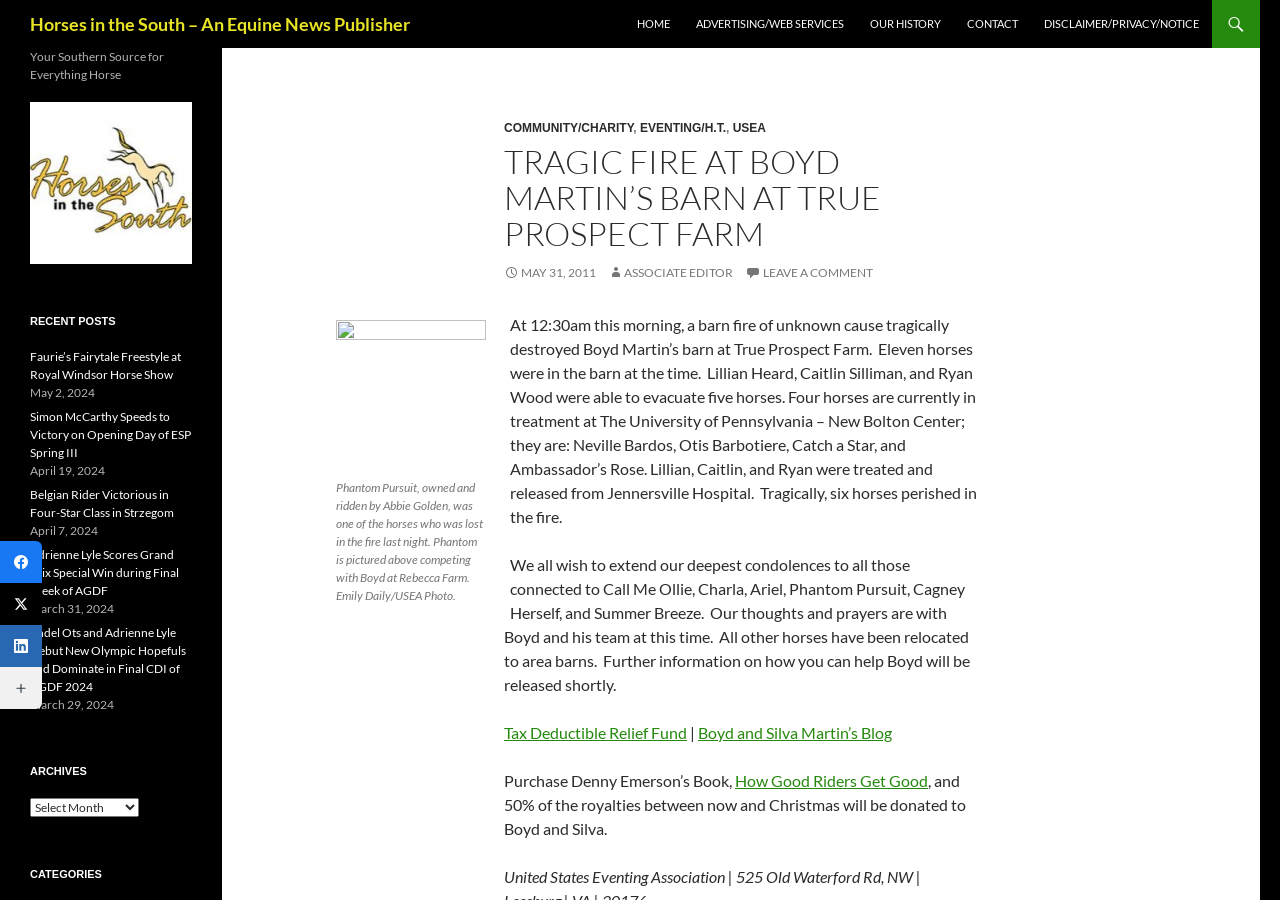Provide the bounding box coordinates of the UI element that matches the description: "May 31, 2011".

[0.394, 0.294, 0.466, 0.311]